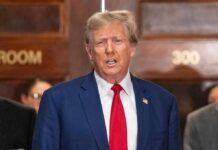What is Donald Trump's expression?
From the details in the image, provide a complete and detailed answer to the question.

Donald Trump appears to be mid-sentence, engaging with an audience, and his expression conveys determination and confidence, suggesting that he is passionately discussing a topic.